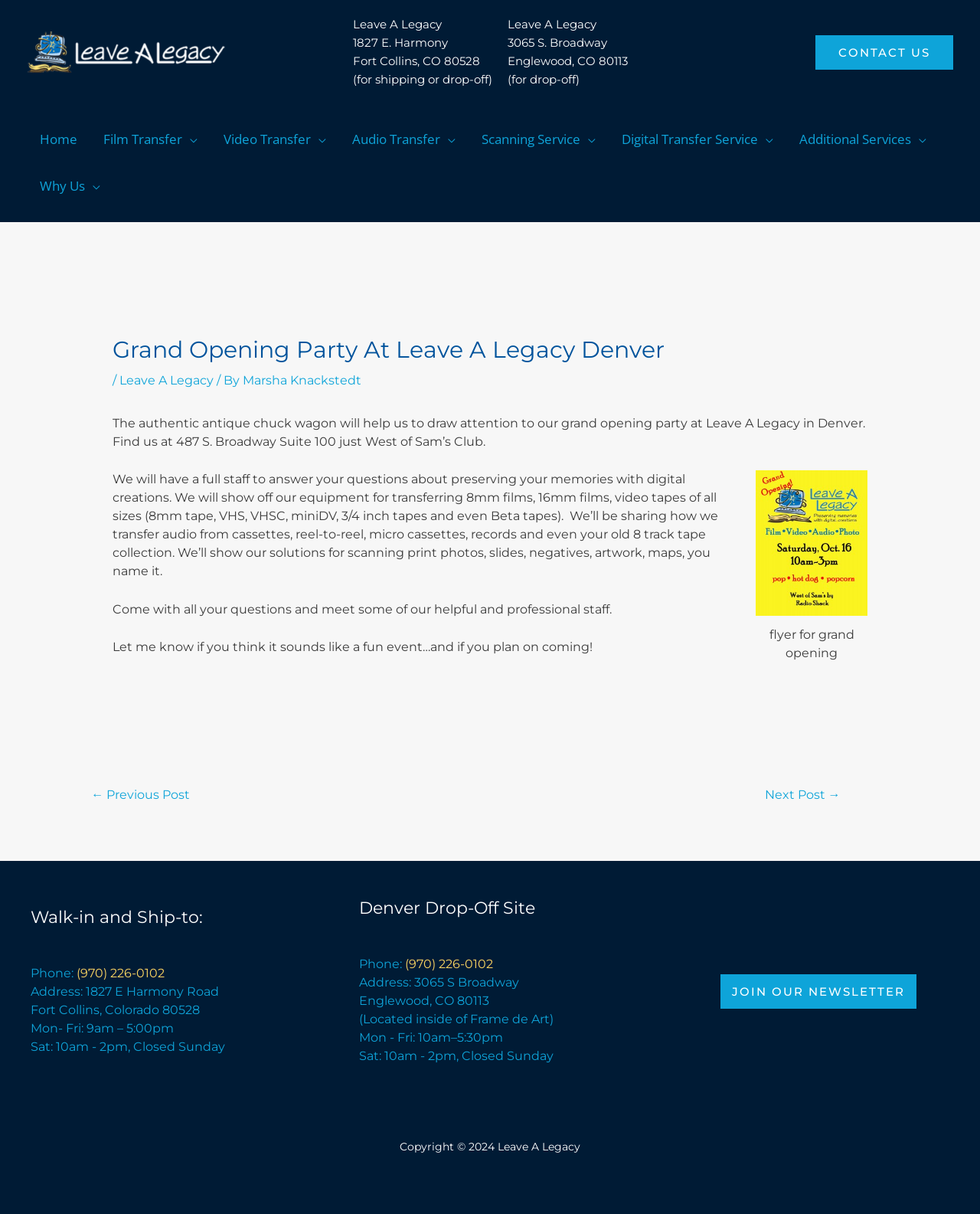Locate the bounding box coordinates of the clickable part needed for the task: "Click the 'CONTACT US' link".

[0.832, 0.029, 0.973, 0.057]